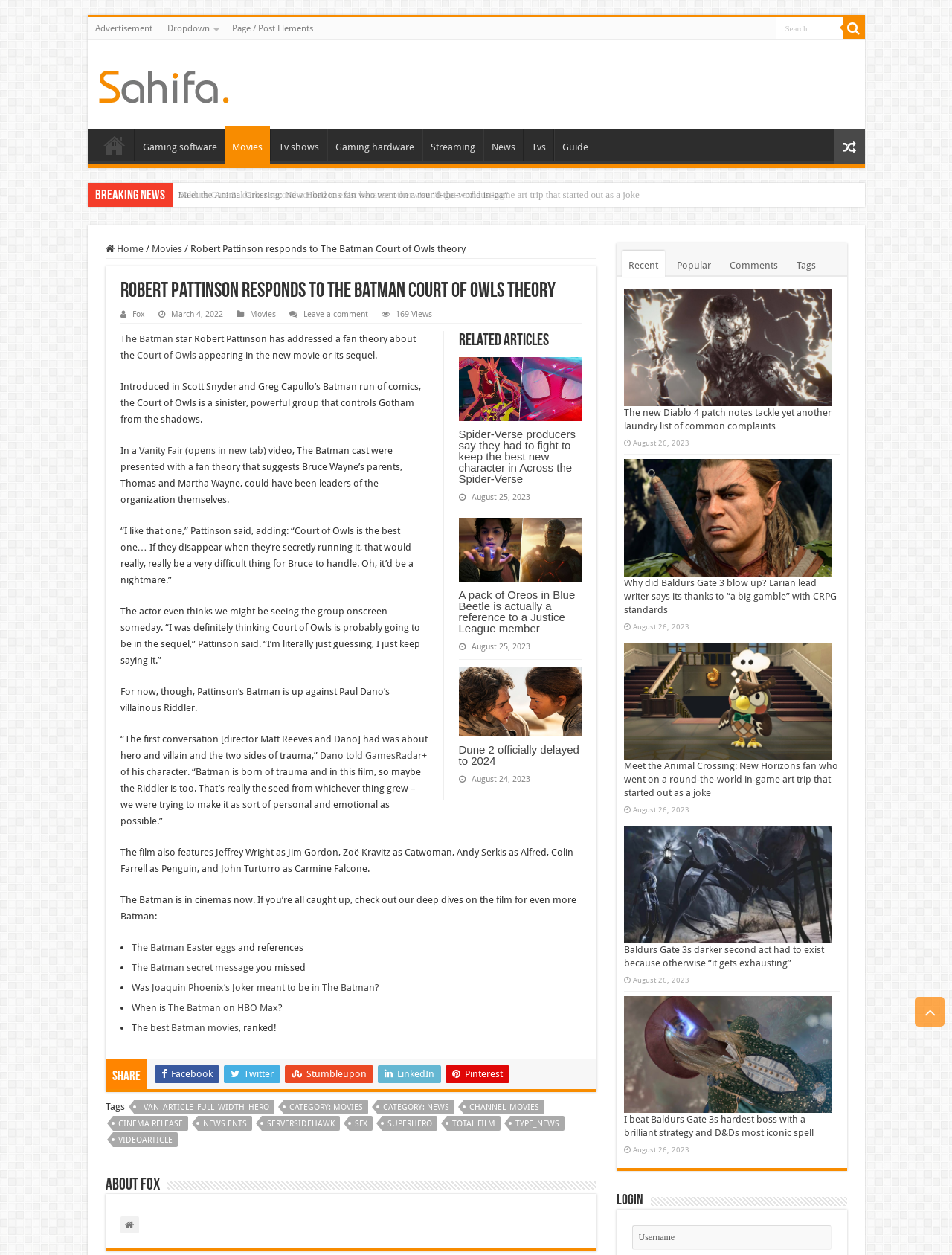What is the category of the news article?
Using the image, provide a concise answer in one word or a short phrase.

Movies